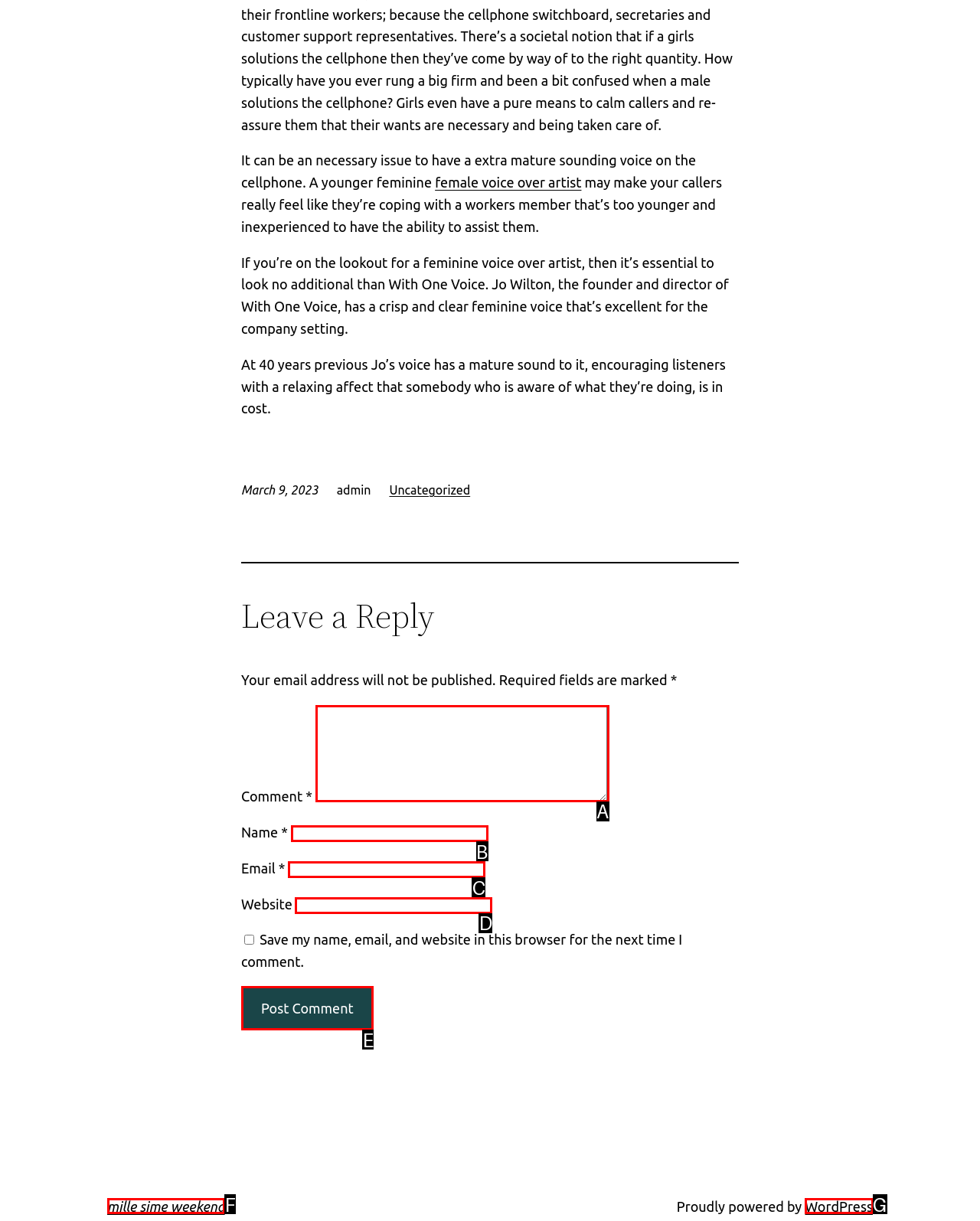Tell me the letter of the option that corresponds to the description: parent_node: Comment * name="comment"
Answer using the letter from the given choices directly.

A